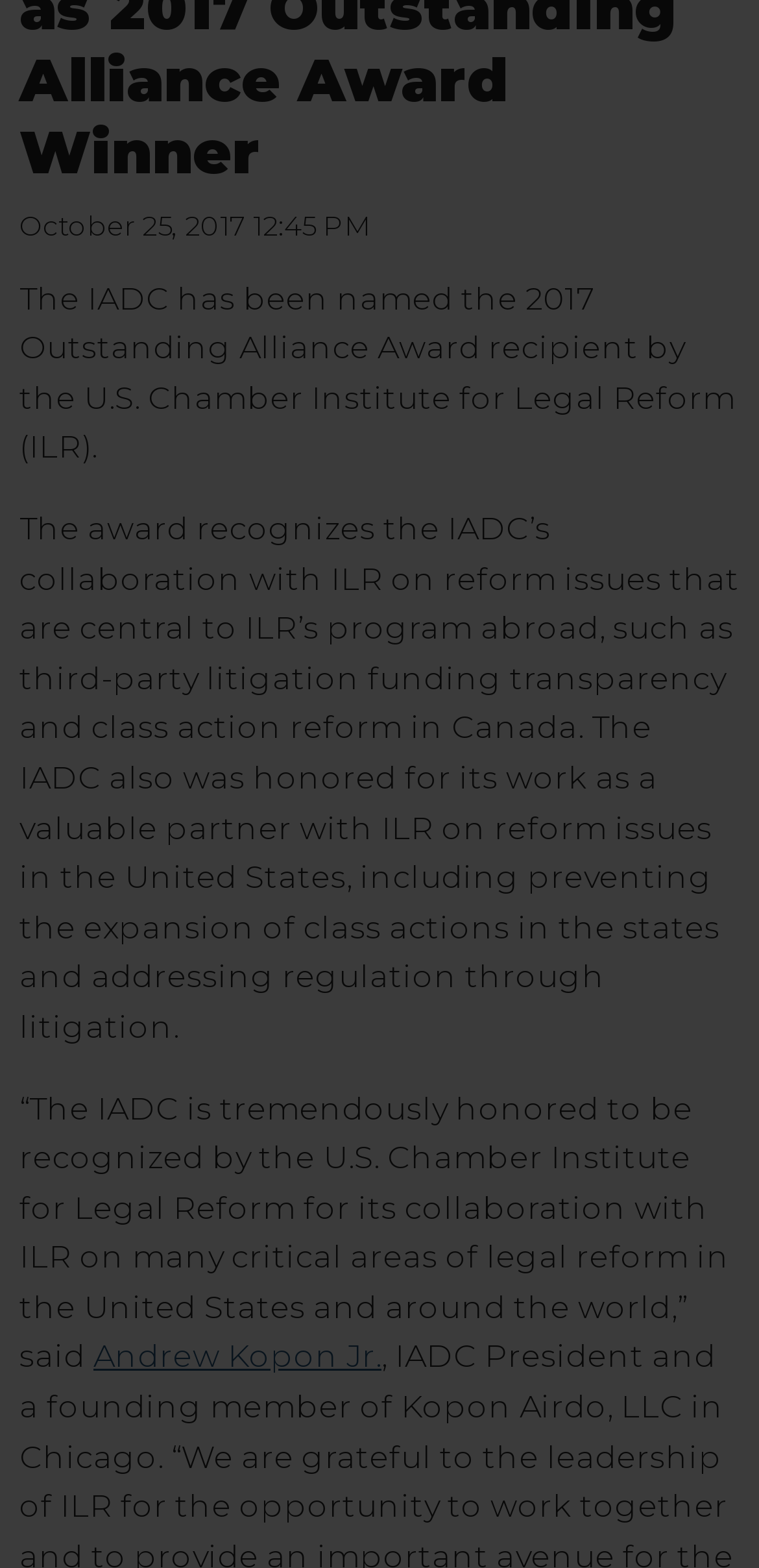Extract the bounding box coordinates for the described element: "News". The coordinates should be represented as four float numbers between 0 and 1: [left, top, right, bottom].

[0.0, 0.771, 1.0, 0.819]